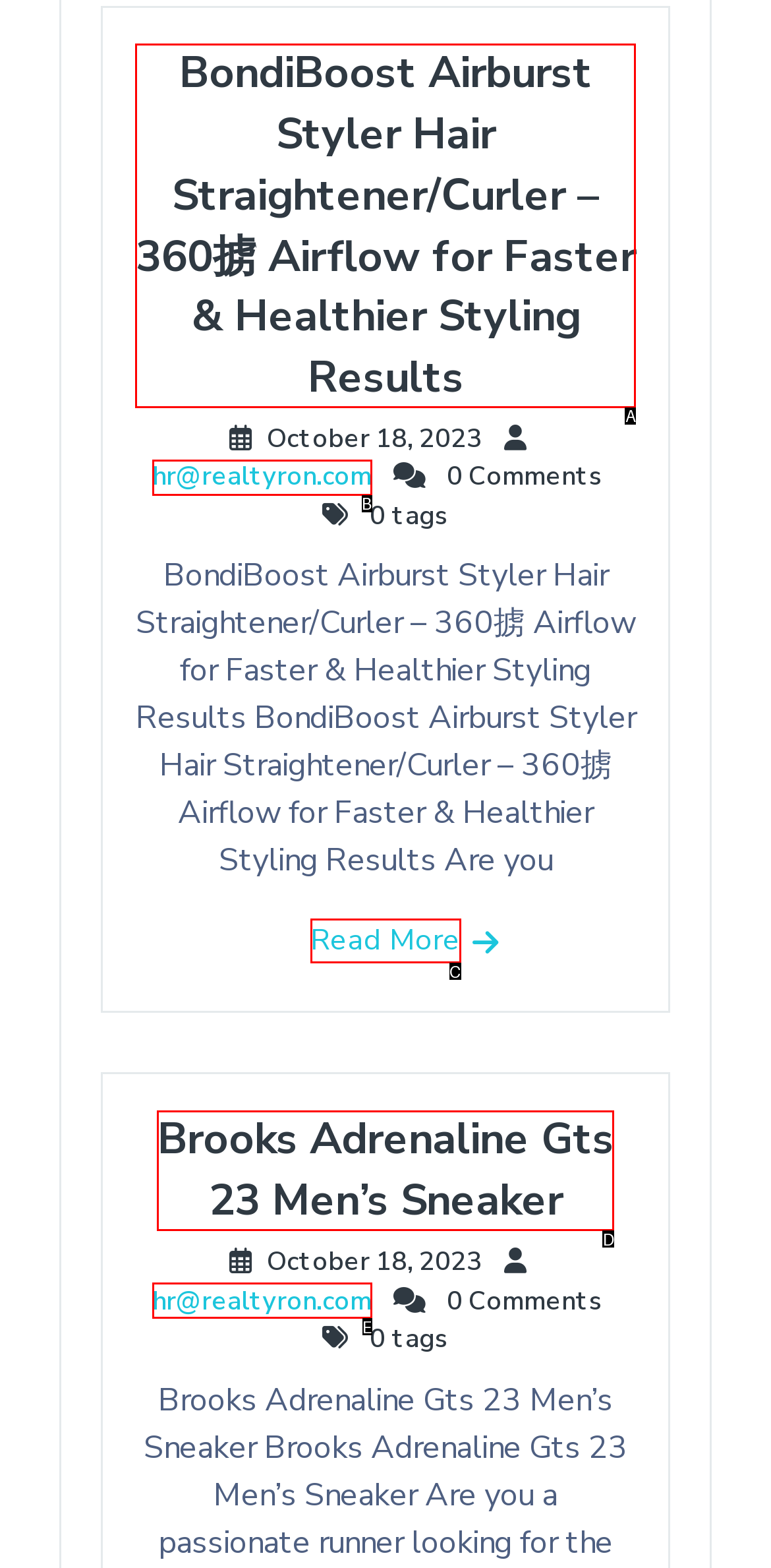Point out the option that best suits the description: Read More
Indicate your answer with the letter of the selected choice.

C